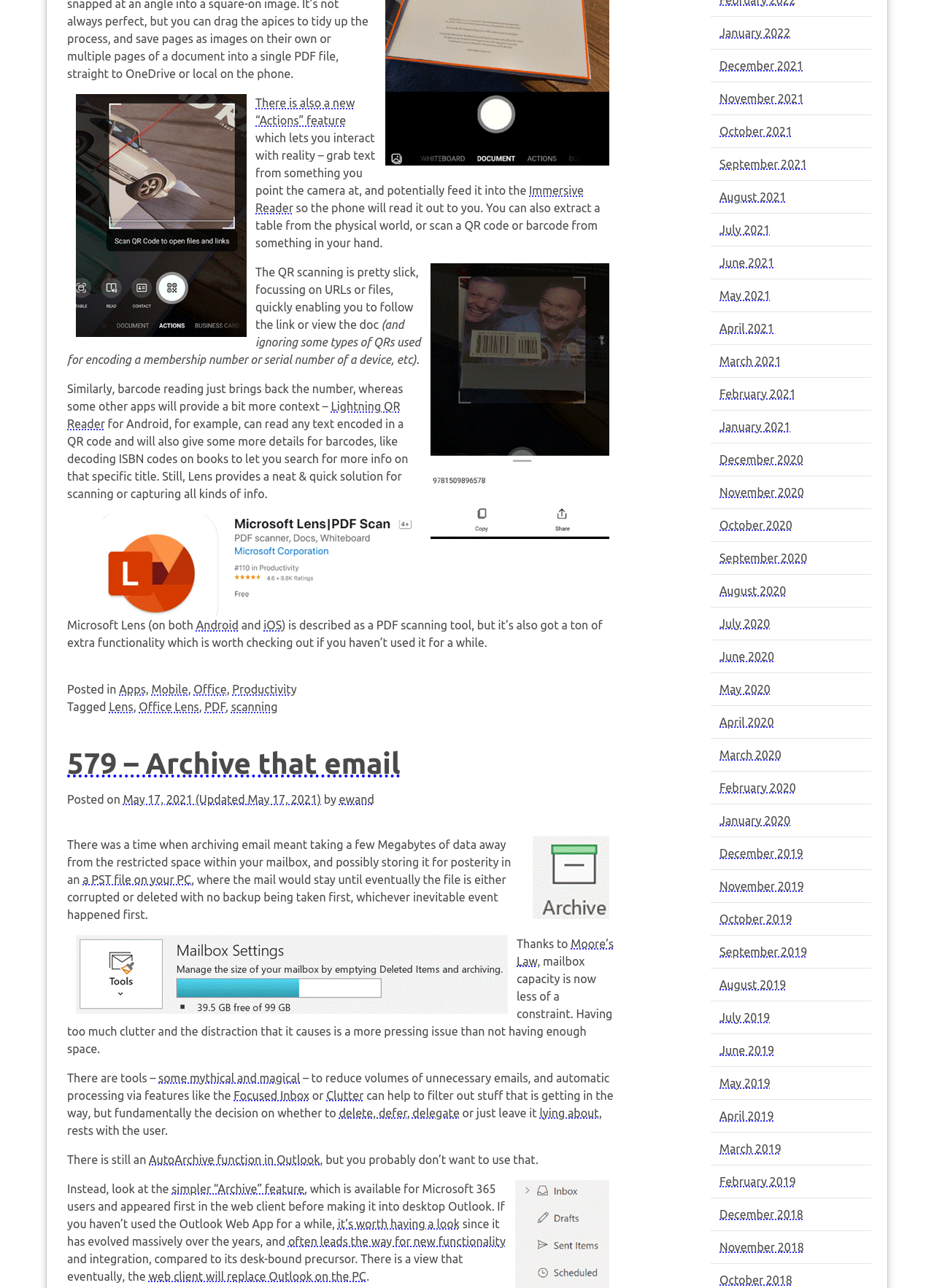Given the element description Apps, identify the bounding box coordinates for the UI element on the webpage screenshot. The format should be (top-left x, top-left y, bottom-right x, bottom-right y), with values between 0 and 1.

[0.128, 0.53, 0.156, 0.54]